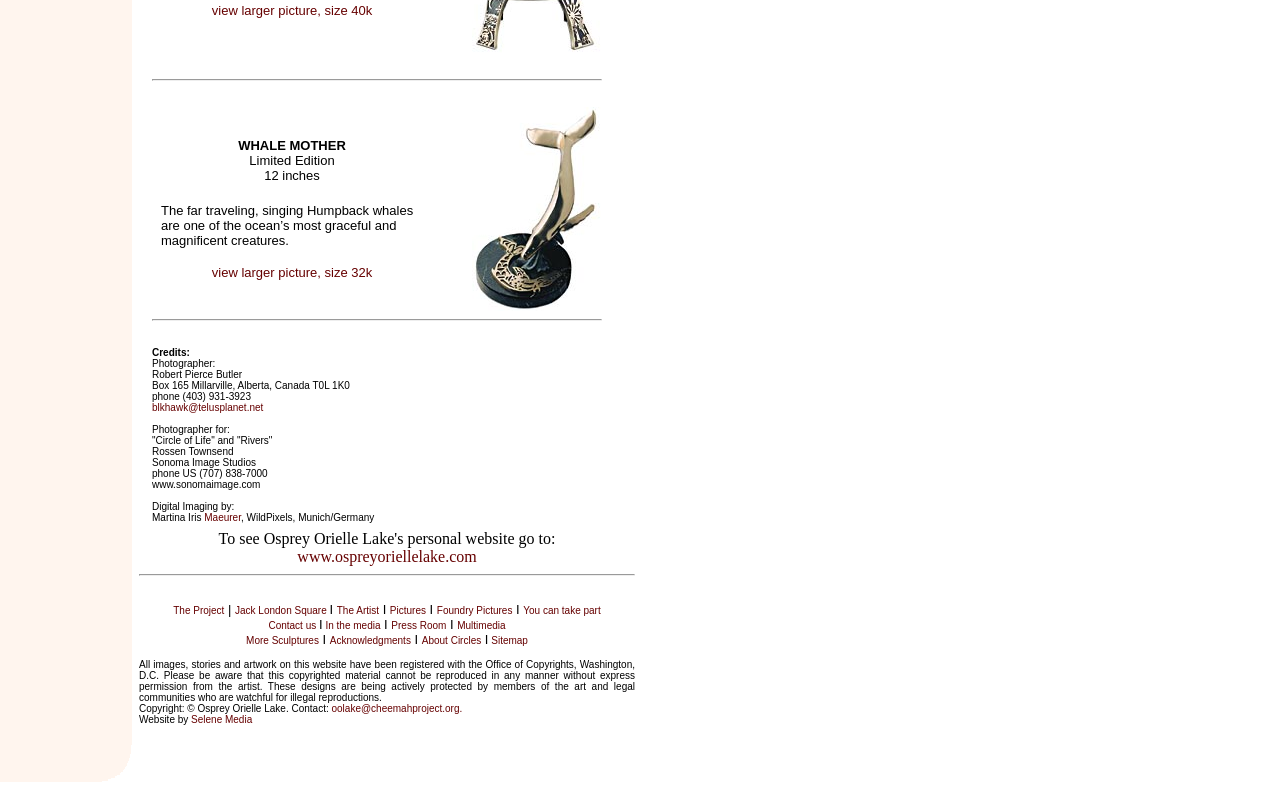Who is the digital imaging artist?
Could you please answer the question thoroughly and with as much detail as possible?

I inferred this answer by looking at the text 'Digital Imaging by: Martina Iris Maeurer, WildPixels, Munich/Germany'.